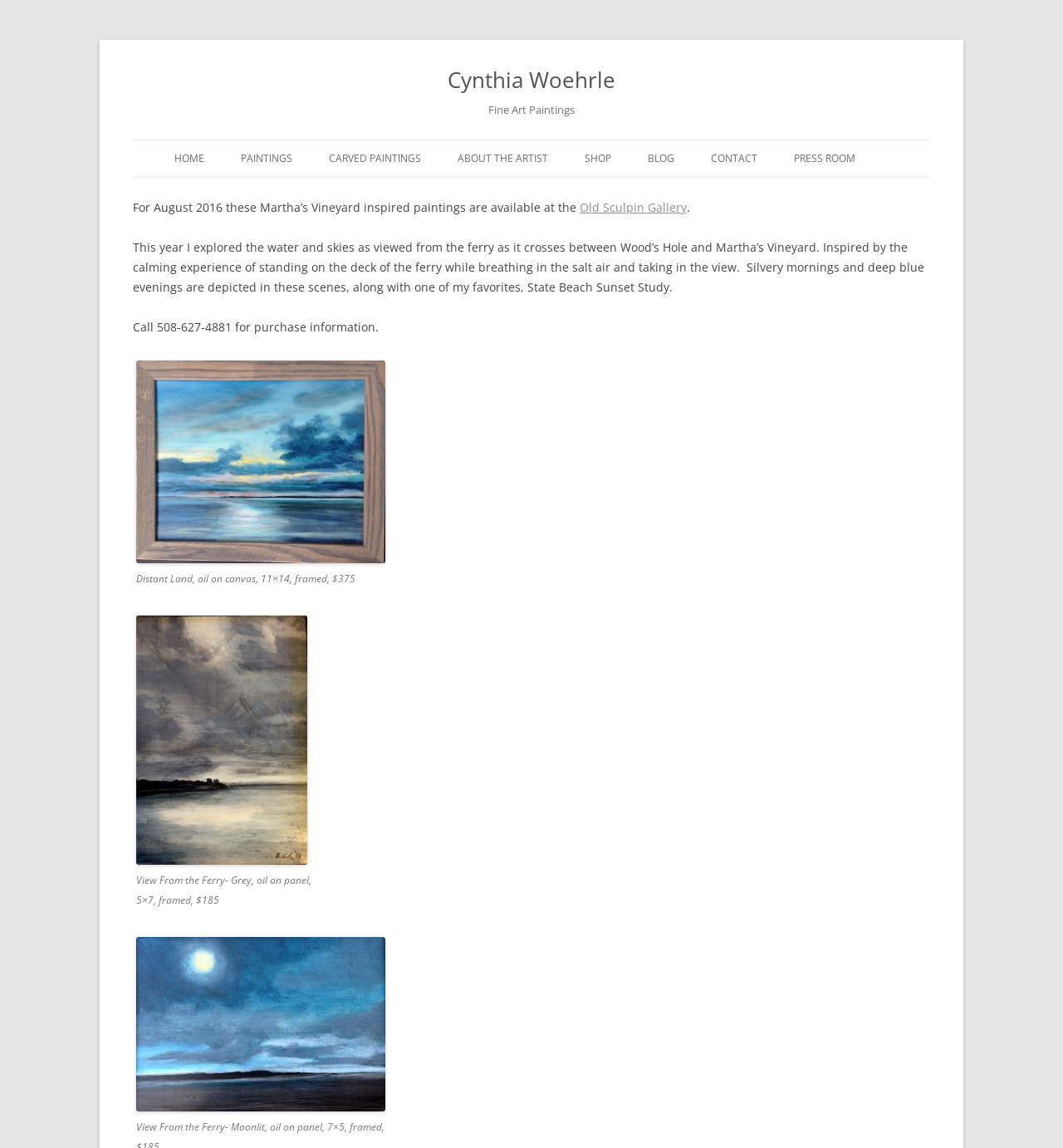Please determine the bounding box coordinates of the element's region to click in order to carry out the following instruction: "Click the 'HOME' link". The coordinates should be four float numbers between 0 and 1, i.e., [left, top, right, bottom].

[0.164, 0.122, 0.192, 0.154]